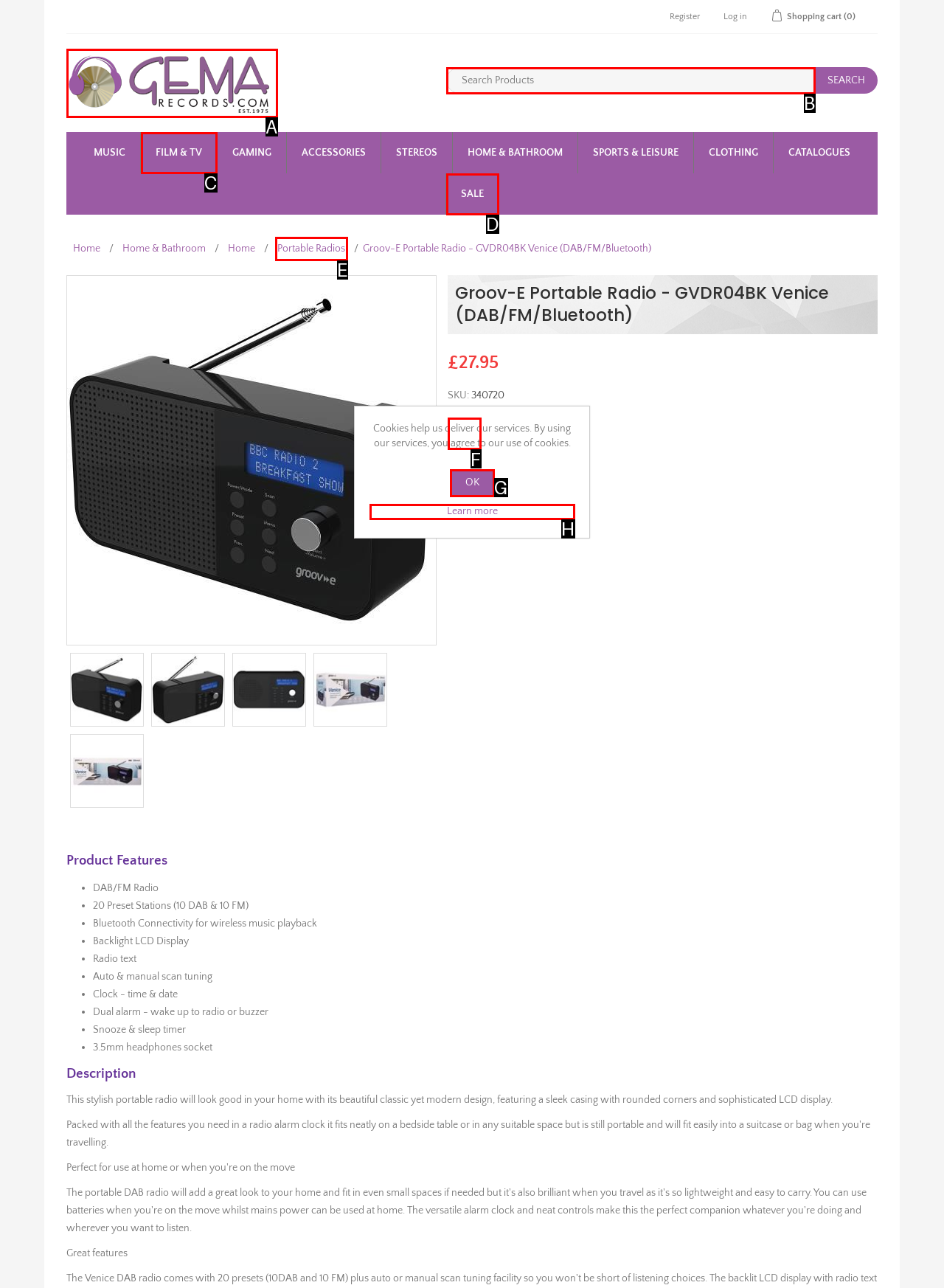Identify the HTML element that corresponds to the description: input value="1" name="addtocart_113496.EnteredQuantity" value="1" Provide the letter of the matching option directly from the choices.

F